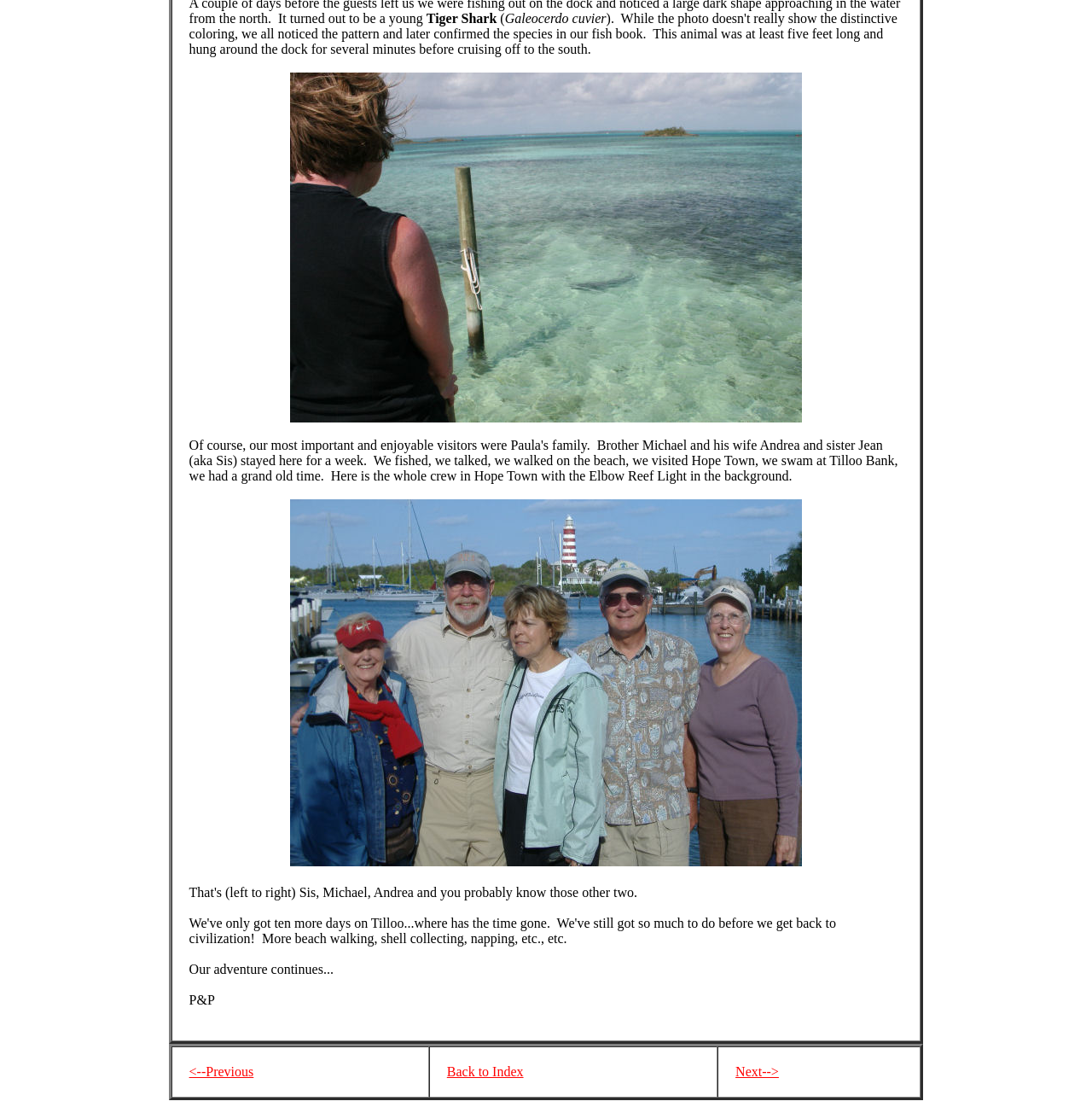What is the scientific name of the shark?
Please analyze the image and answer the question with as much detail as possible.

The scientific name of the shark can be found in the StaticText element with the OCR text 'Galeocerdo cuvier' at the top of the webpage.